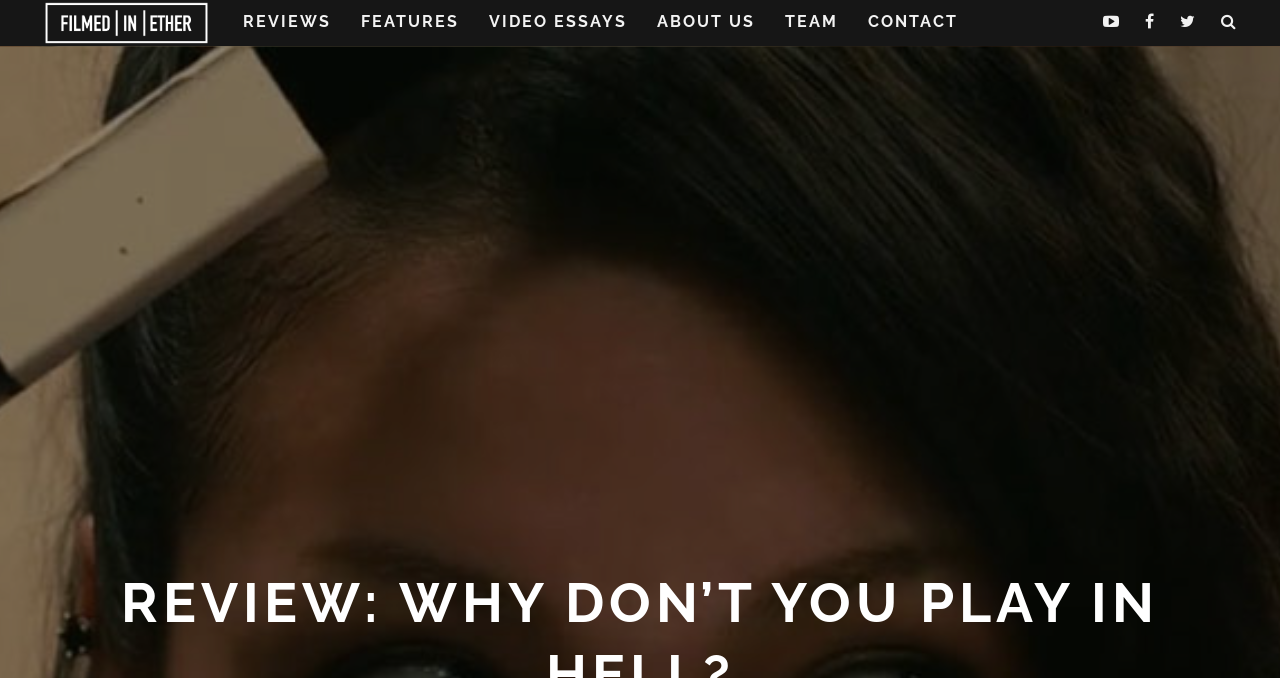Please identify the bounding box coordinates of the clickable area that will fulfill the following instruction: "go to reviews". The coordinates should be in the format of four float numbers between 0 and 1, i.e., [left, top, right, bottom].

[0.18, 0.0, 0.268, 0.066]